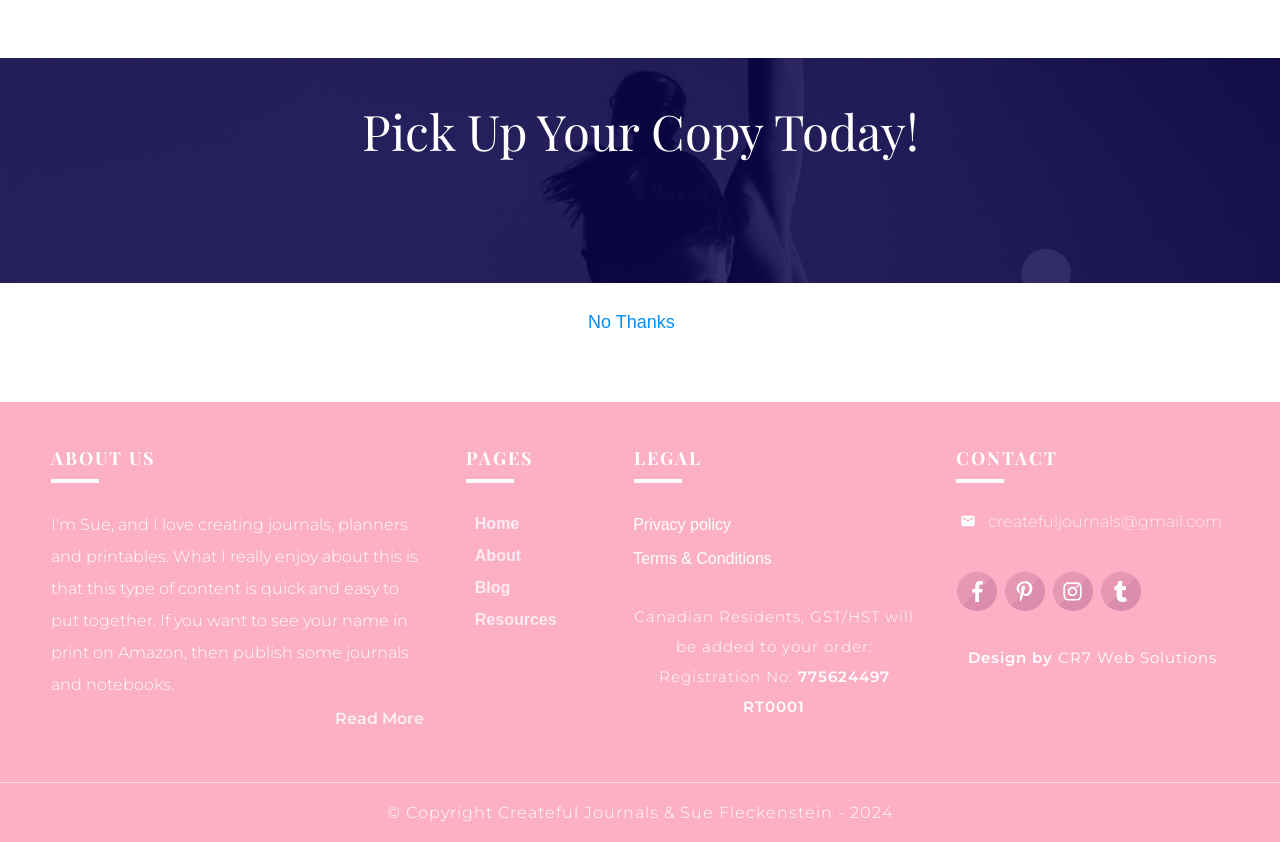What is the email address provided in the contact section?
Look at the screenshot and respond with one word or a short phrase.

createfuljournals@gmail.com